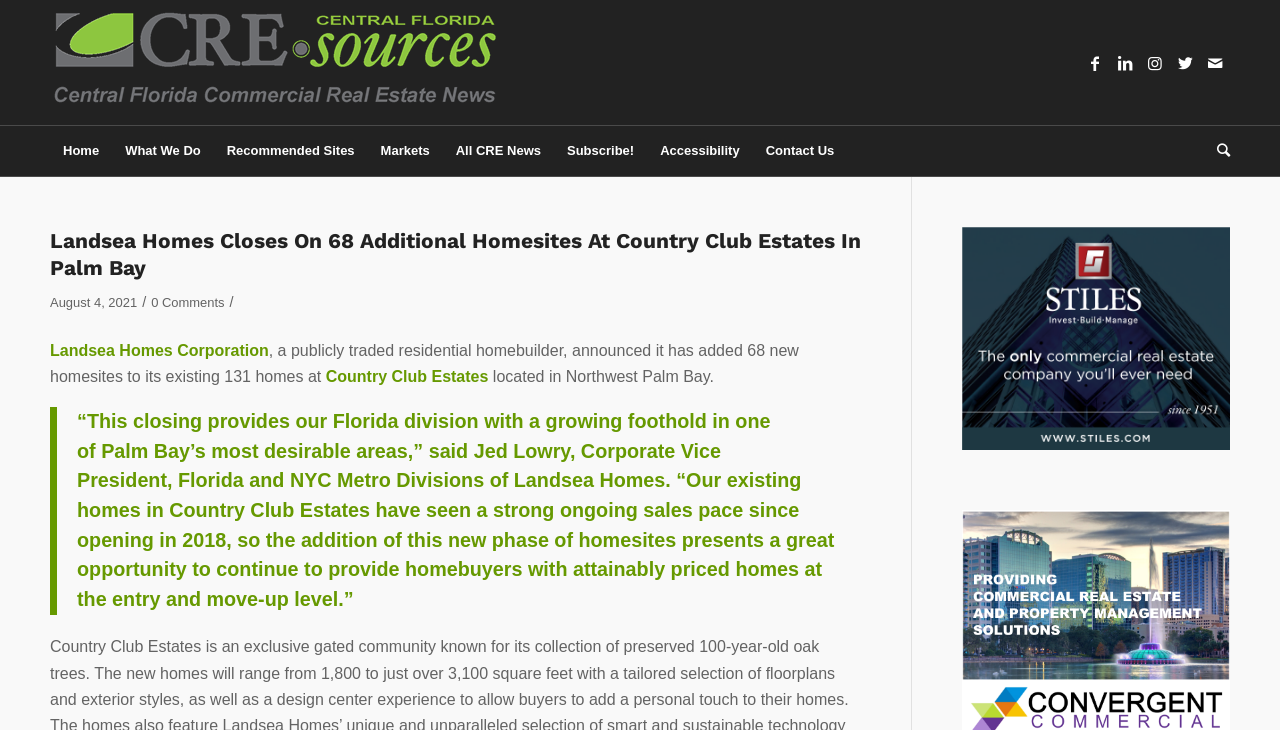What is the main heading of this webpage? Please extract and provide it.

Landsea Homes Closes On 68 Additional Homesites At Country Club Estates In Palm Bay